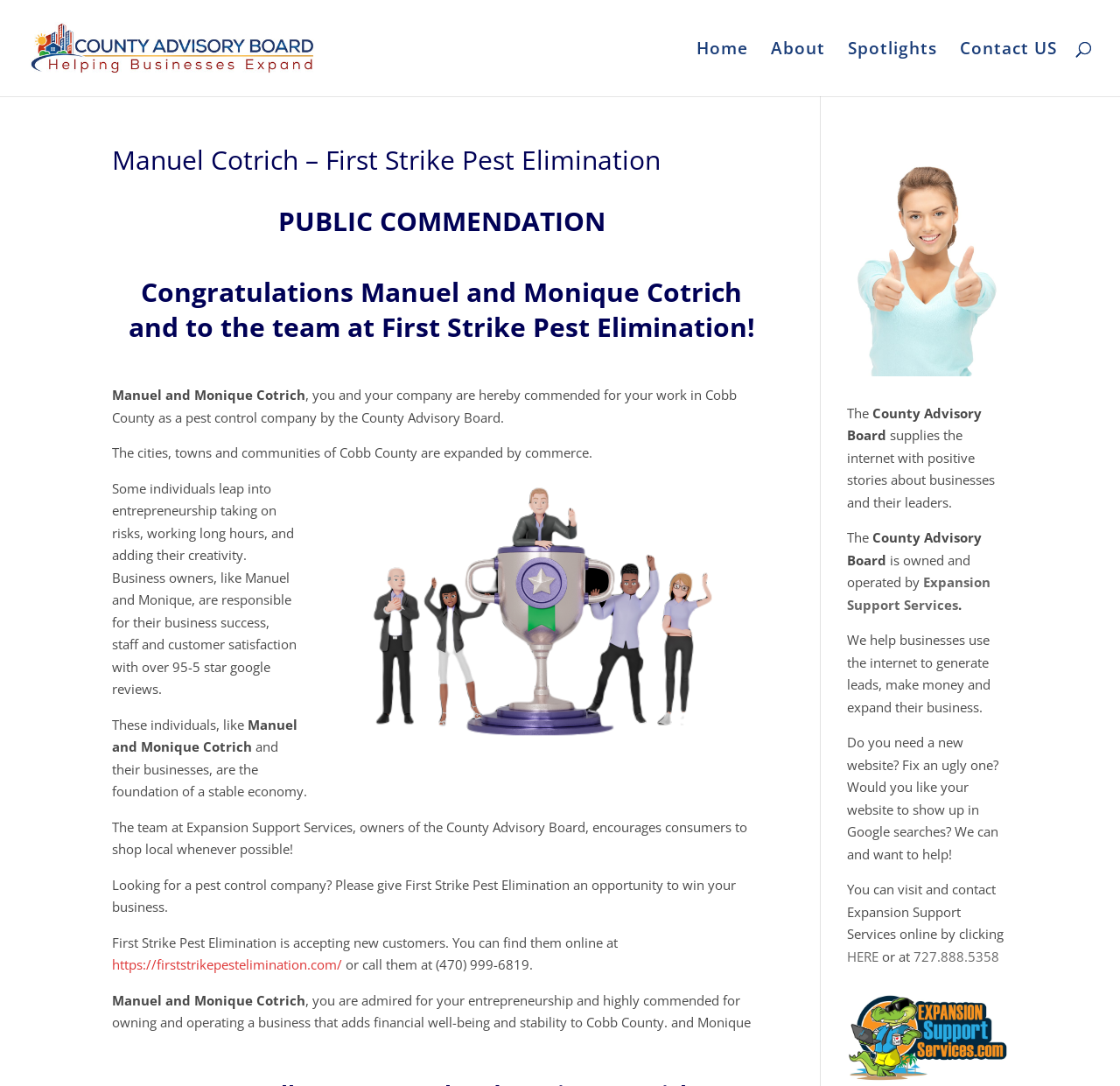Please find the bounding box coordinates for the clickable element needed to perform this instruction: "Learn more about the County Advisory Board".

[0.756, 0.372, 0.877, 0.409]